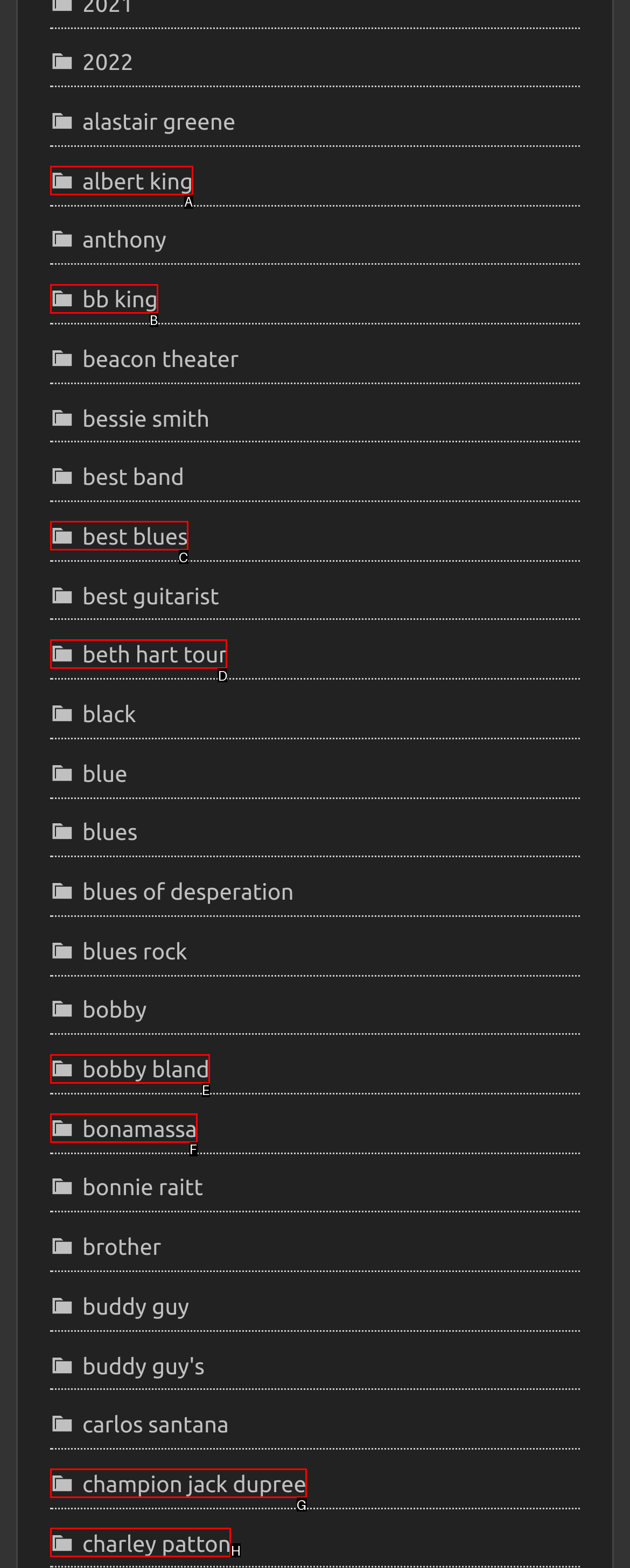Choose the option that matches the following description: beth hart tour
Answer with the letter of the correct option.

D